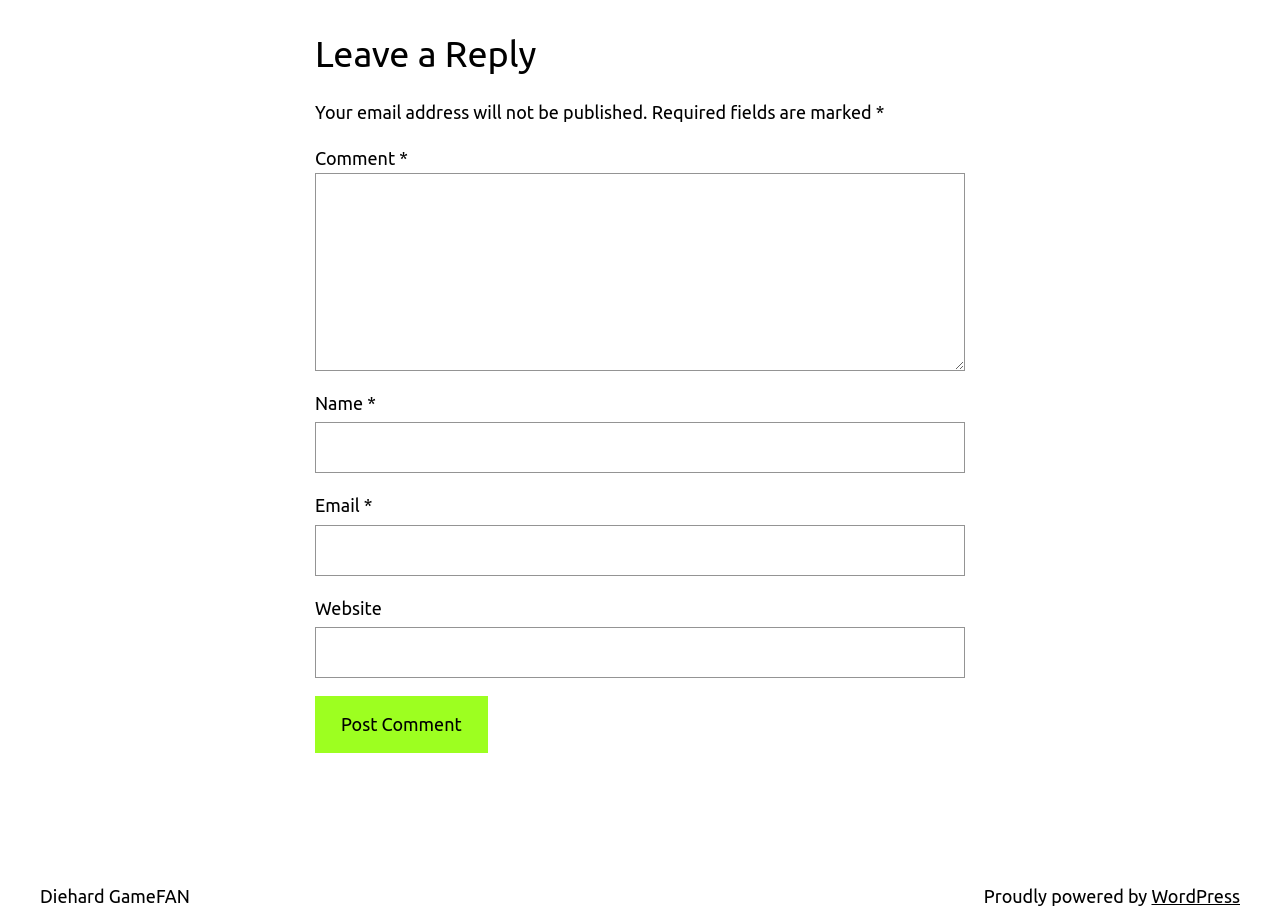Identify the bounding box for the given UI element using the description provided. Coordinates should be in the format (top-left x, top-left y, bottom-right x, bottom-right y) and must be between 0 and 1. Here is the description: Diehard GameFAN

[0.031, 0.973, 0.148, 0.995]